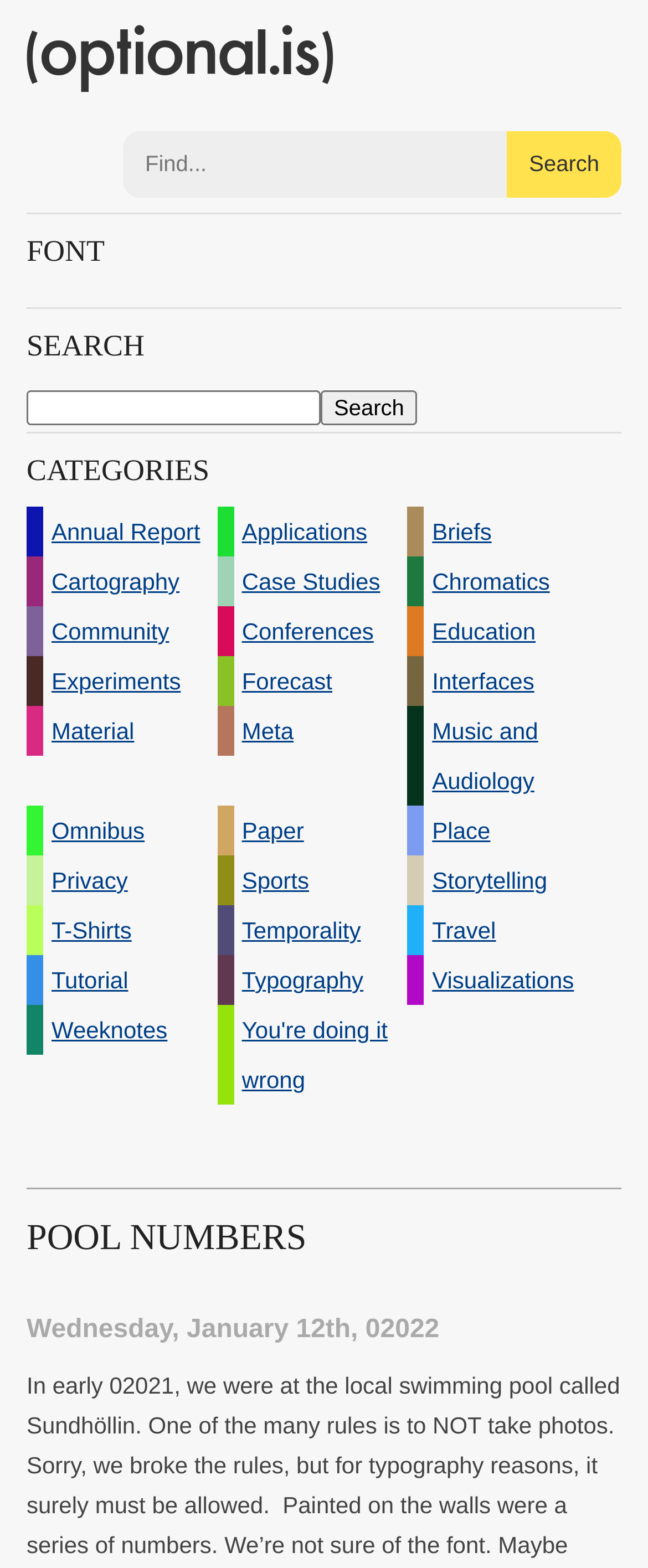What is the current date?
Based on the visual details in the image, please answer the question thoroughly.

I found the time element at the bottom of the page, which displays the current date as 'Wednesday, January 12th, 02022'.